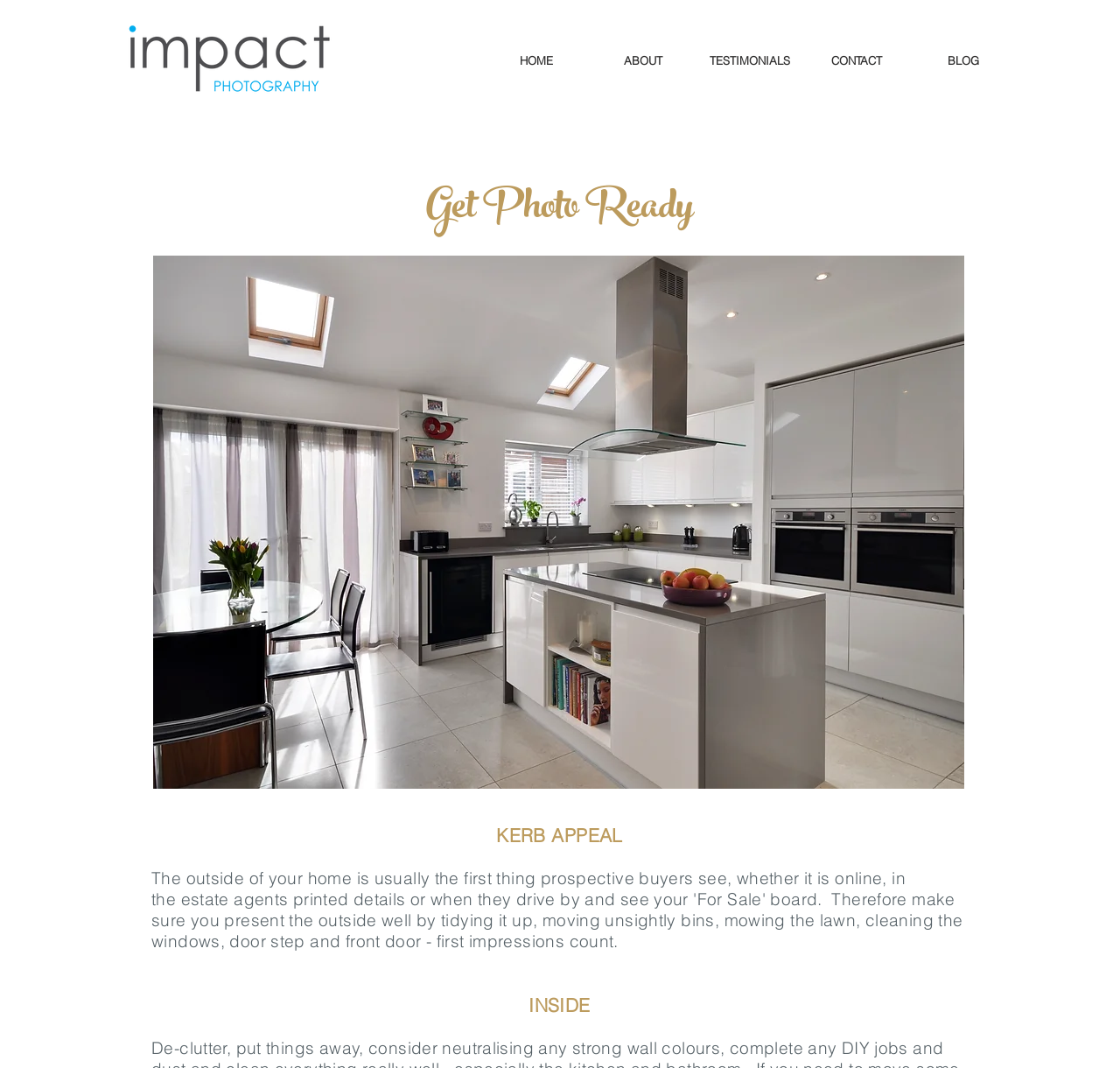Respond to the question below with a single word or phrase: What are the two main areas of focus for property photography?

KERB APPEAL, INSIDE